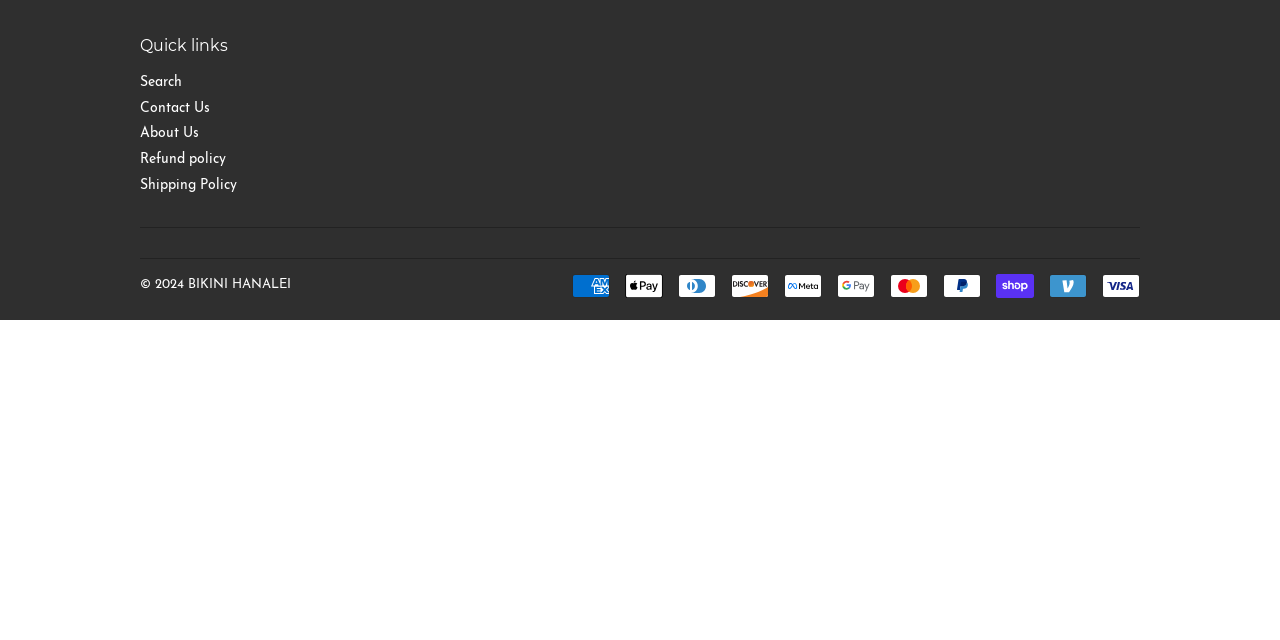From the screenshot, find the bounding box of the UI element matching this description: "BIKINI HANALEI". Supply the bounding box coordinates in the form [left, top, right, bottom], each a float between 0 and 1.

[0.147, 0.434, 0.227, 0.454]